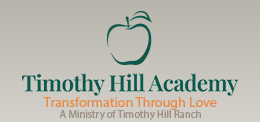What is the color of the font used for the academy's name?
Using the image as a reference, answer the question with a short word or phrase.

Green